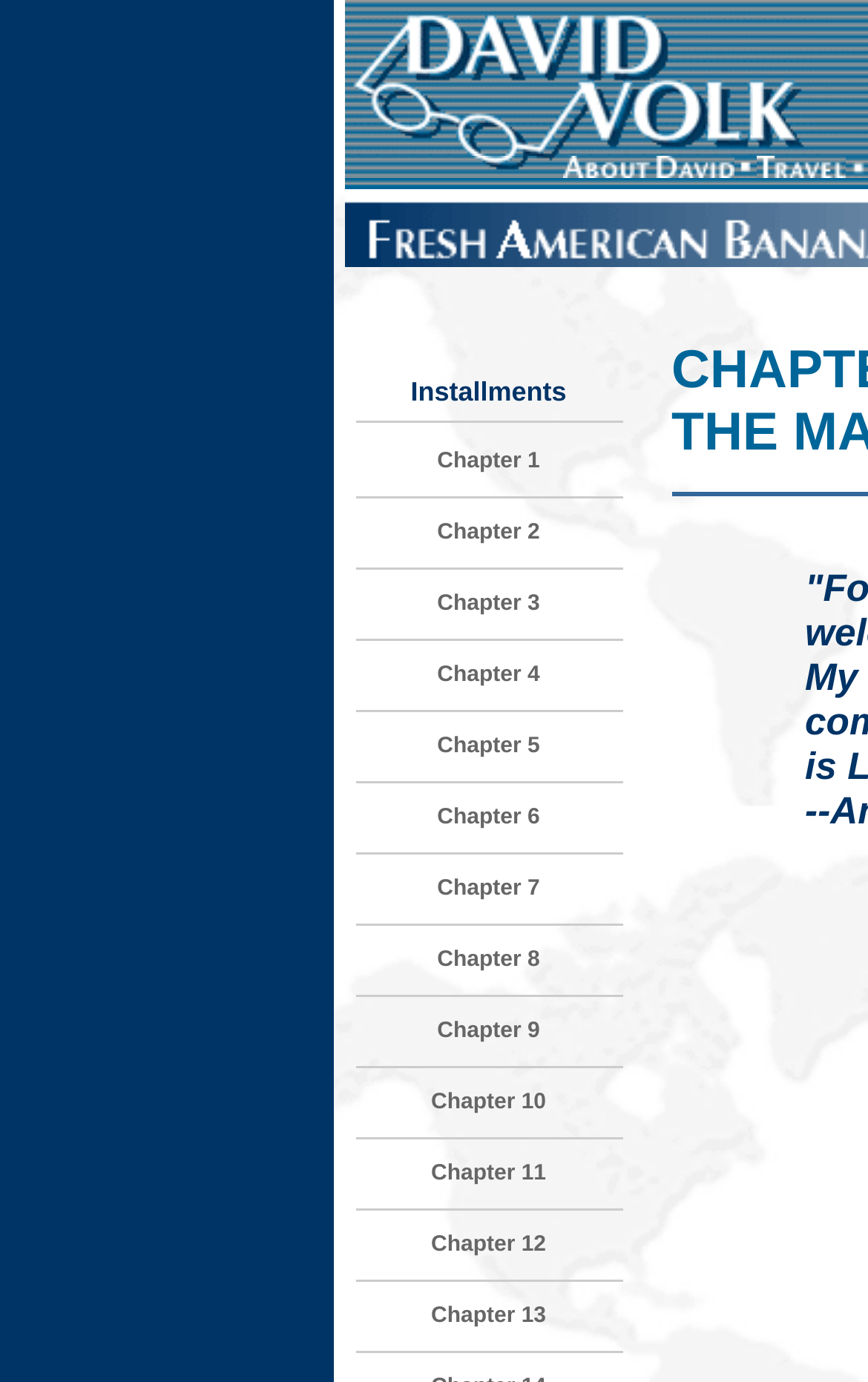What is the third menu item?
Answer briefly with a single word or phrase based on the image.

Travel